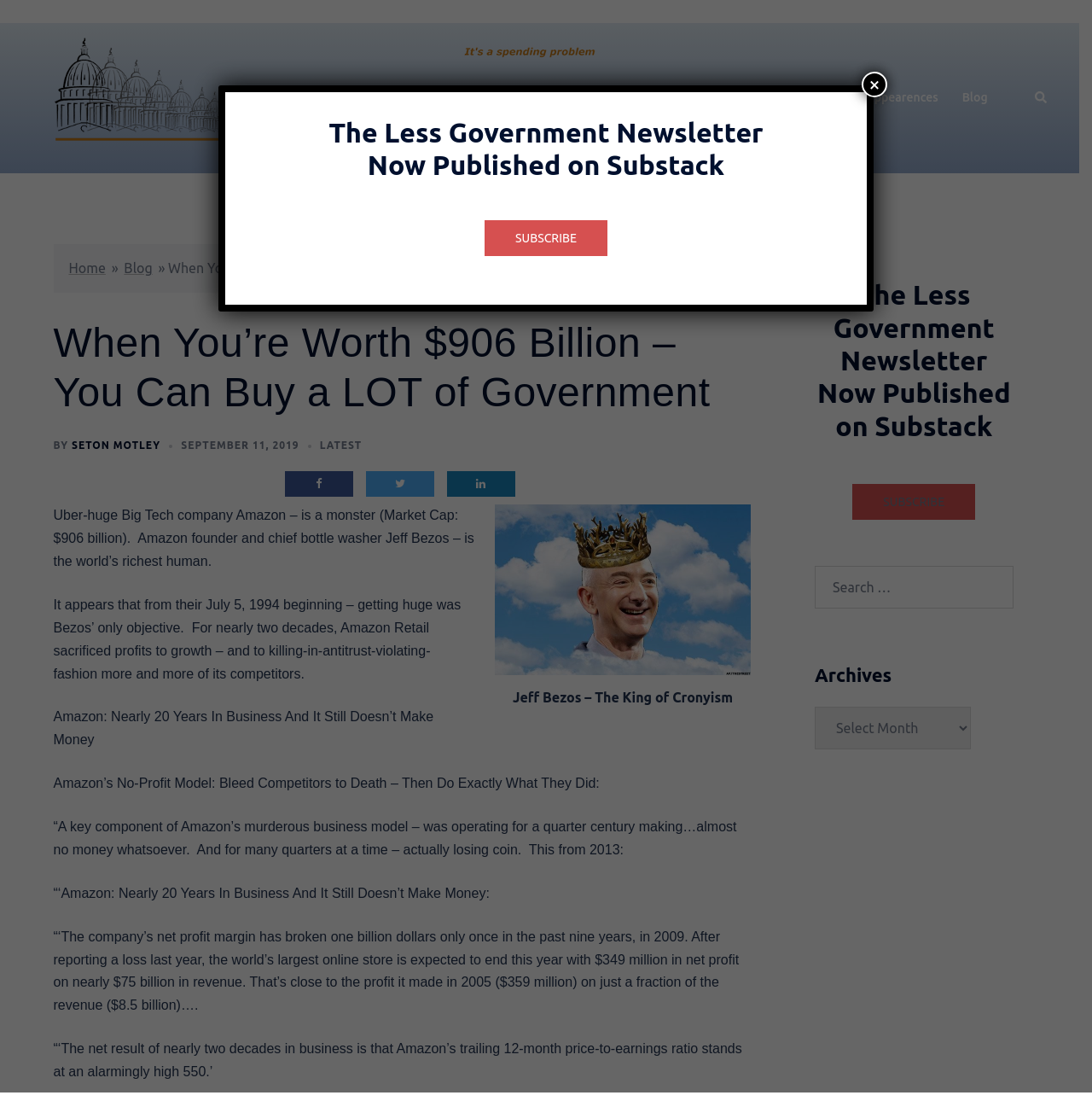Identify the webpage's primary heading and generate its text.

When You’re Worth $906 Billion – You Can Buy a LOT of Government